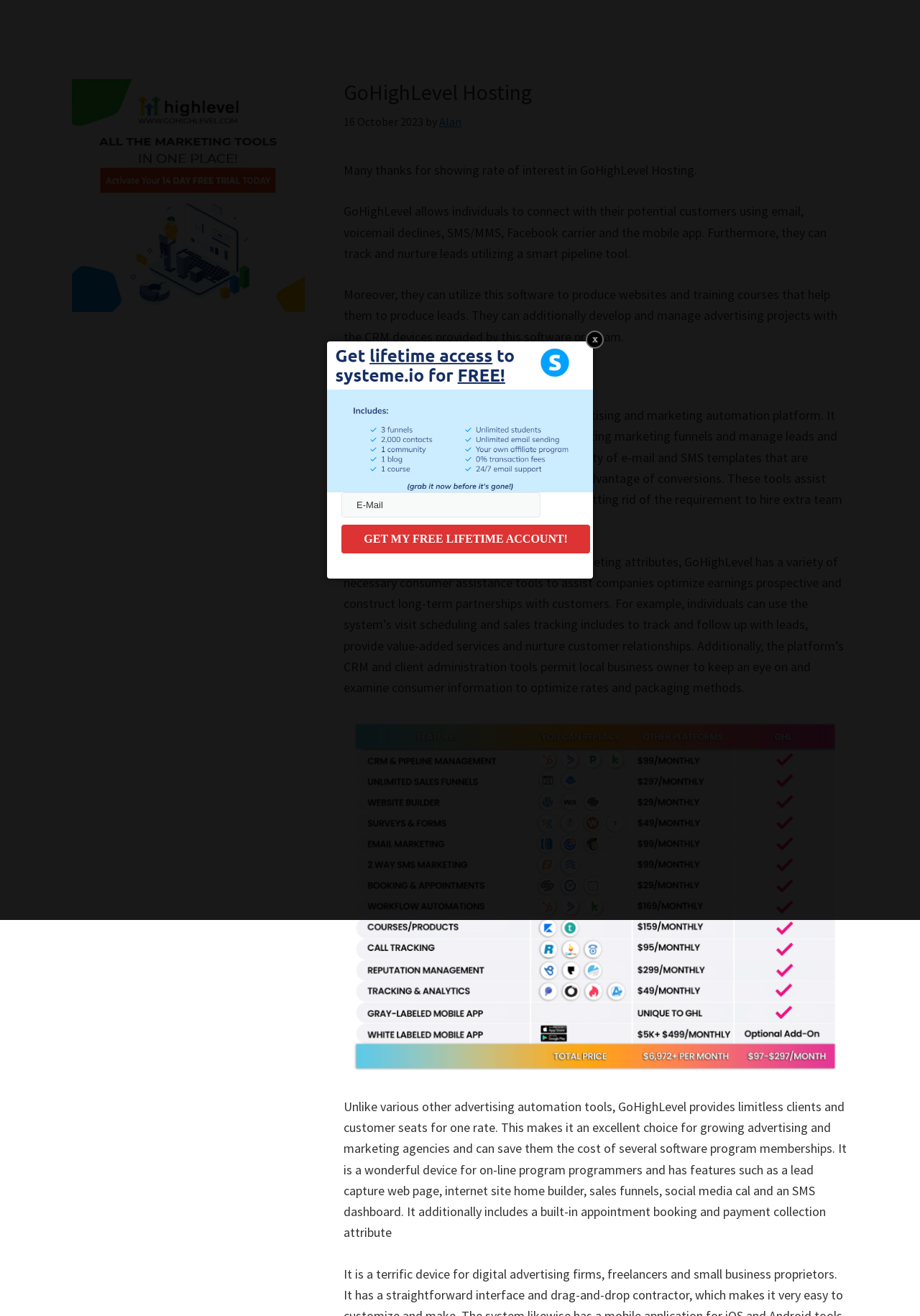Give the bounding box coordinates for this UI element: "Alan". The coordinates should be four float numbers between 0 and 1, arranged as [left, top, right, bottom].

[0.477, 0.087, 0.502, 0.098]